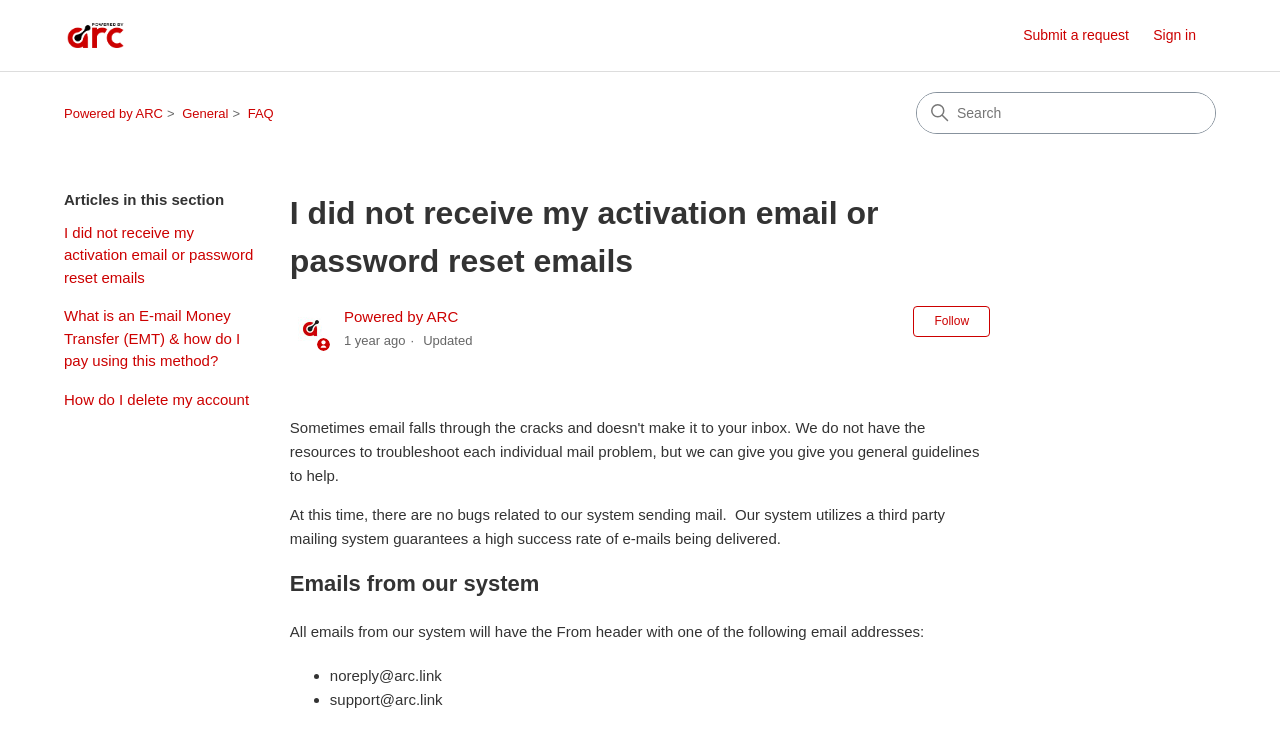Specify the bounding box coordinates for the region that must be clicked to perform the given instruction: "Sign in".

[0.901, 0.034, 0.95, 0.063]